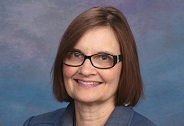What is the dominant color of the woman's attire?
Use the information from the screenshot to give a comprehensive response to the question.

The woman is wearing a blue blazer, which implies that the dominant color of her attire is blue.